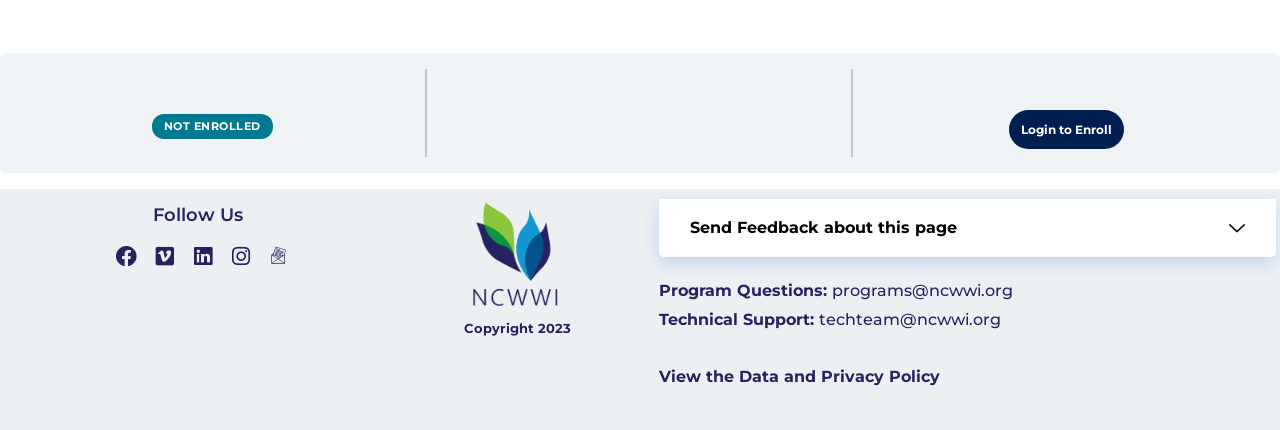Please provide the bounding box coordinate of the region that matches the element description: Facebook. Coordinates should be in the format (top-left x, top-left y, bottom-right x, bottom-right y) and all values should be between 0 and 1.

[0.091, 0.572, 0.107, 0.621]